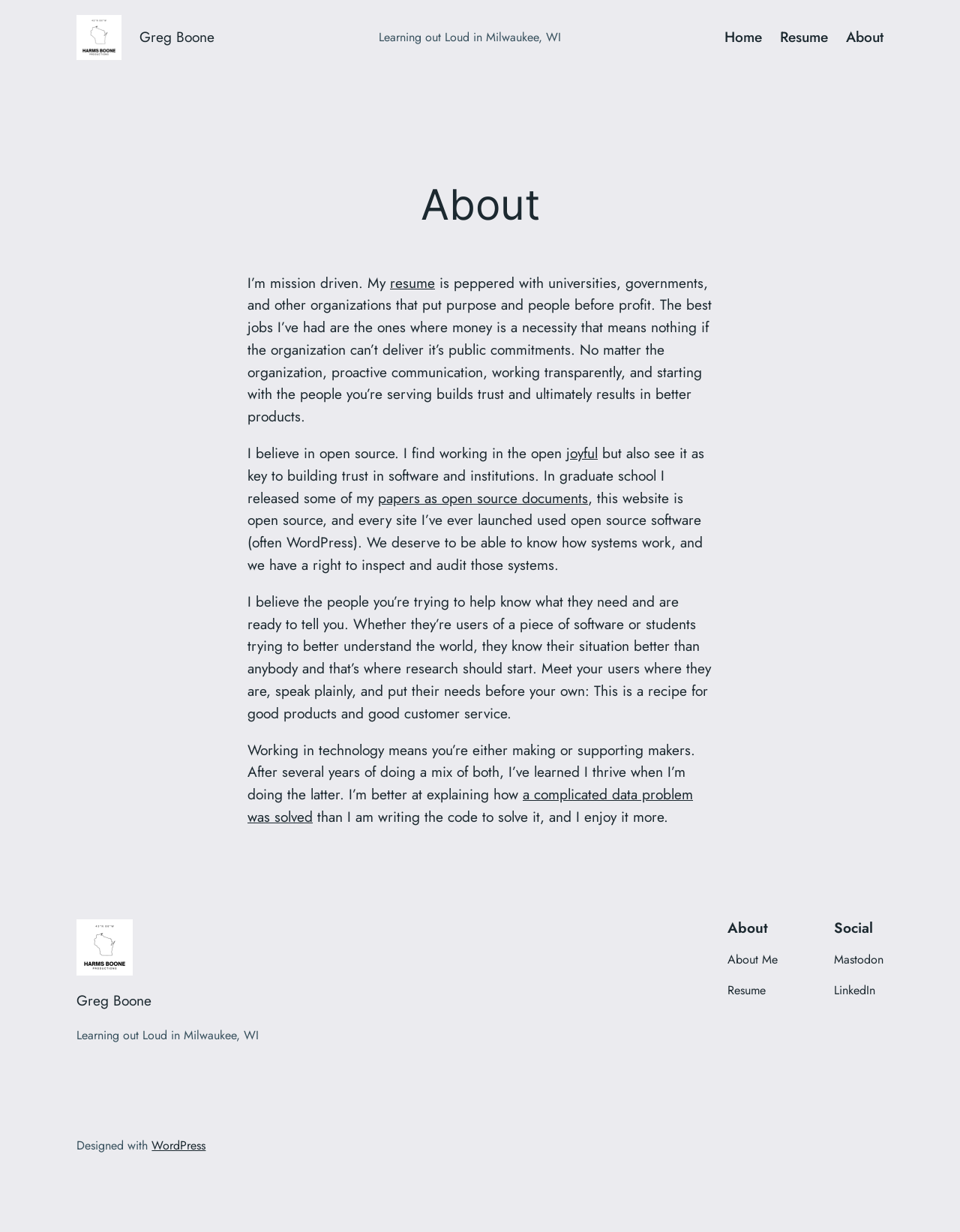What is the location mentioned on this webpage?
Please answer the question with a single word or phrase, referencing the image.

Milwaukee, WI